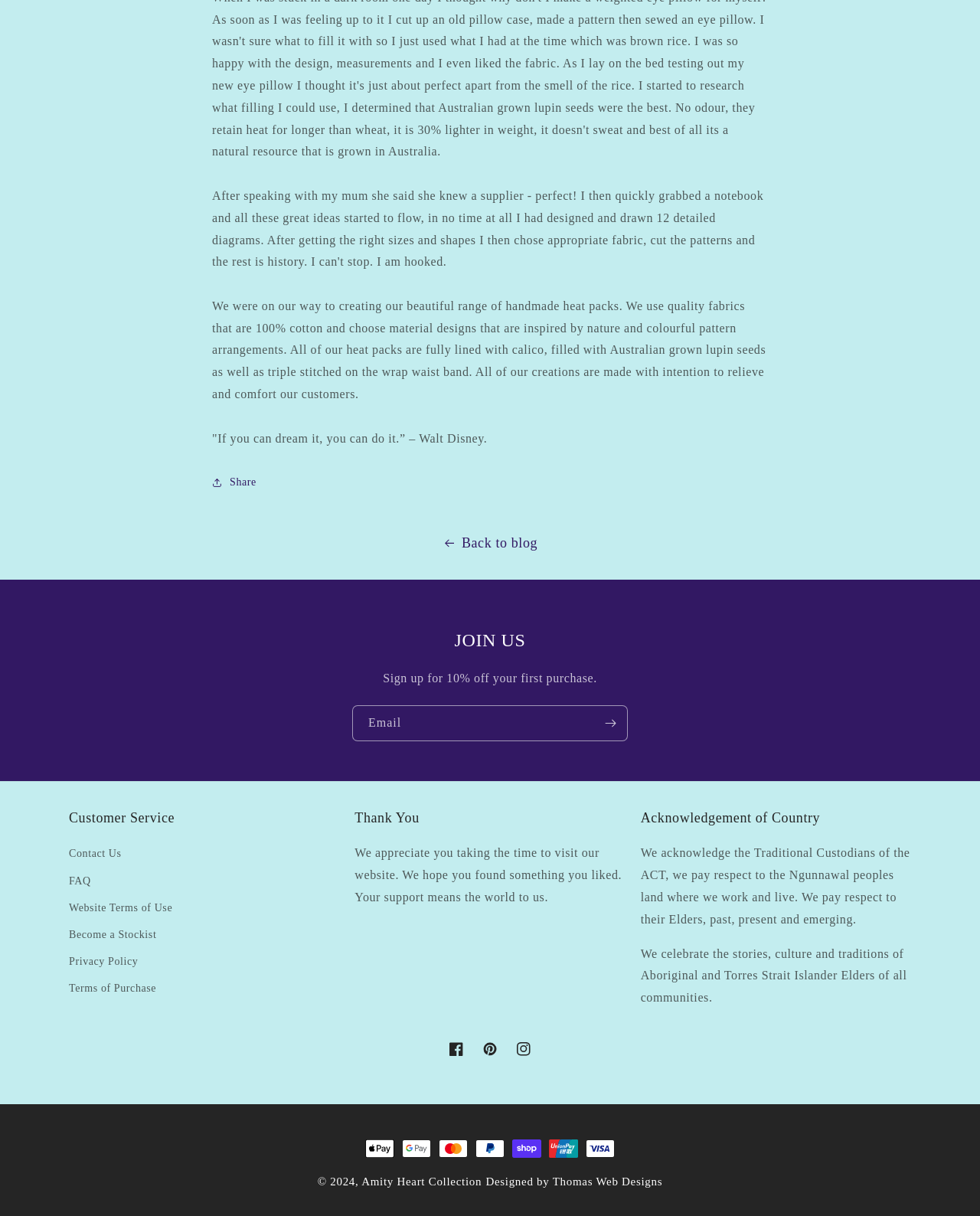For the element described, predict the bounding box coordinates as (top-left x, top-left y, bottom-right x, bottom-right y). All values should be between 0 and 1. Element description: parent_node: Email name="contact[email]" placeholder="Email"

[0.36, 0.581, 0.64, 0.609]